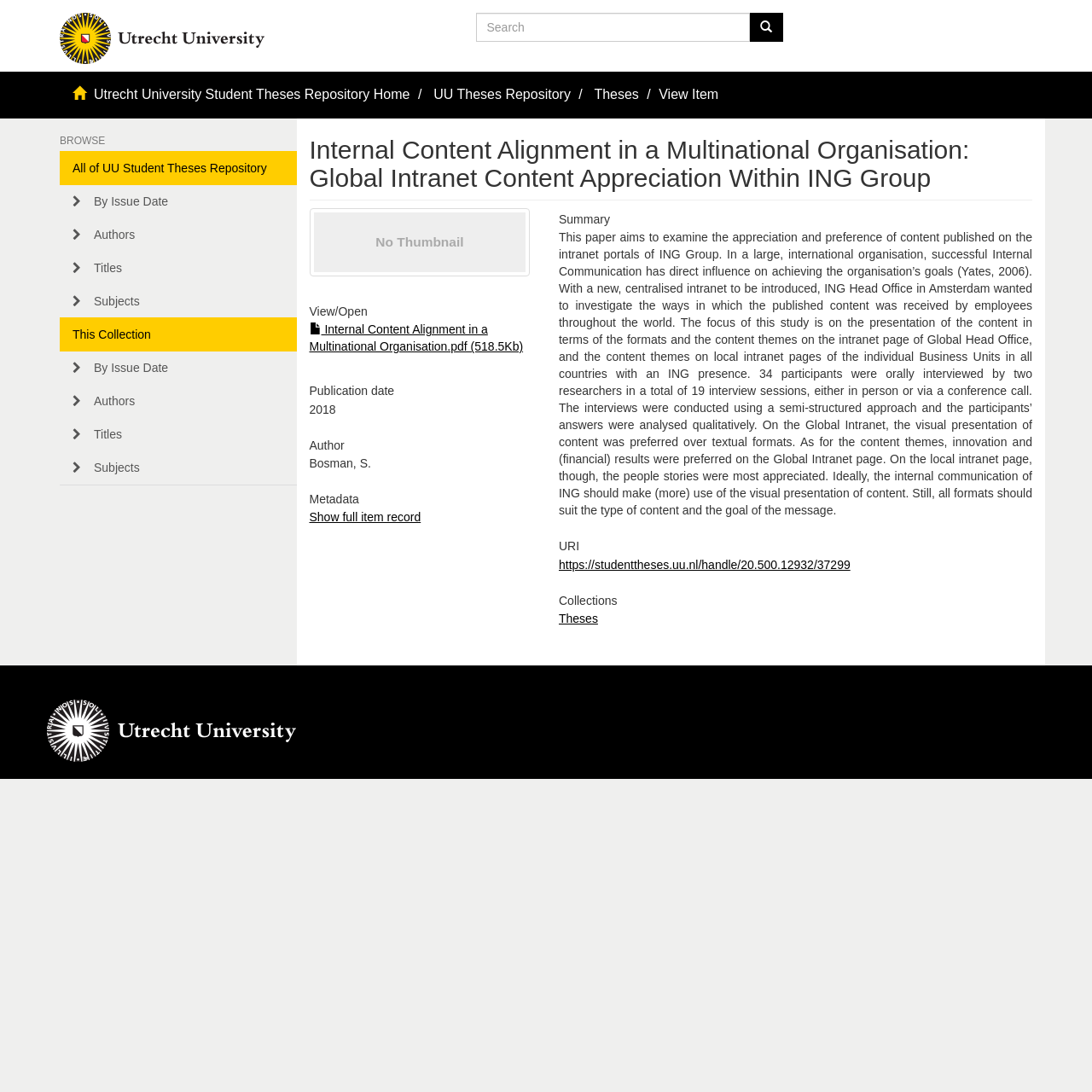Respond to the following question with a brief word or phrase:
What is the title of the thesis?

Internal Content Alignment in a Multinational Organisation